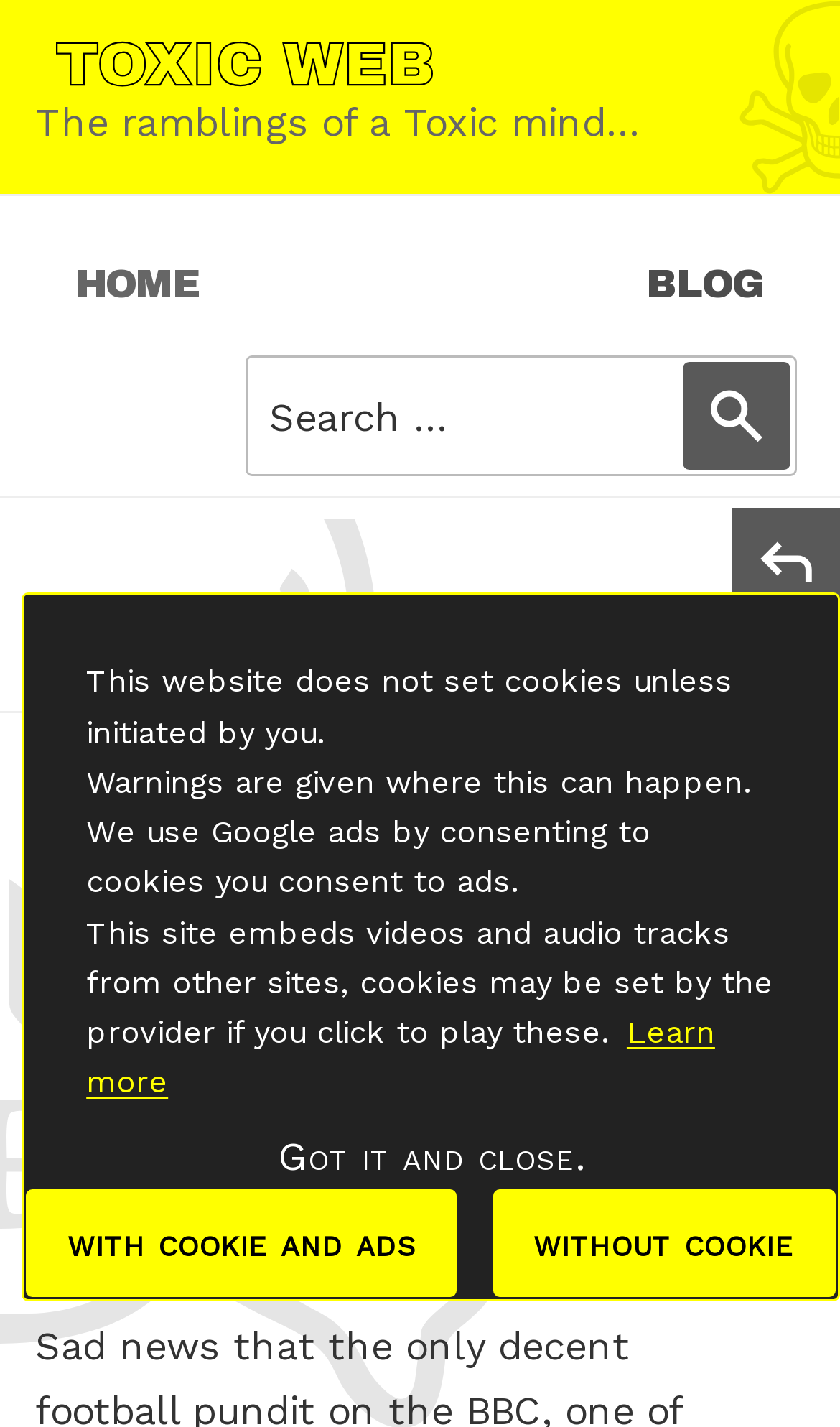Please specify the bounding box coordinates of the clickable region to carry out the following instruction: "Share this on Twitter". The coordinates should be four float numbers between 0 and 1, in the format [left, top, right, bottom].

[0.872, 0.459, 1.0, 0.534]